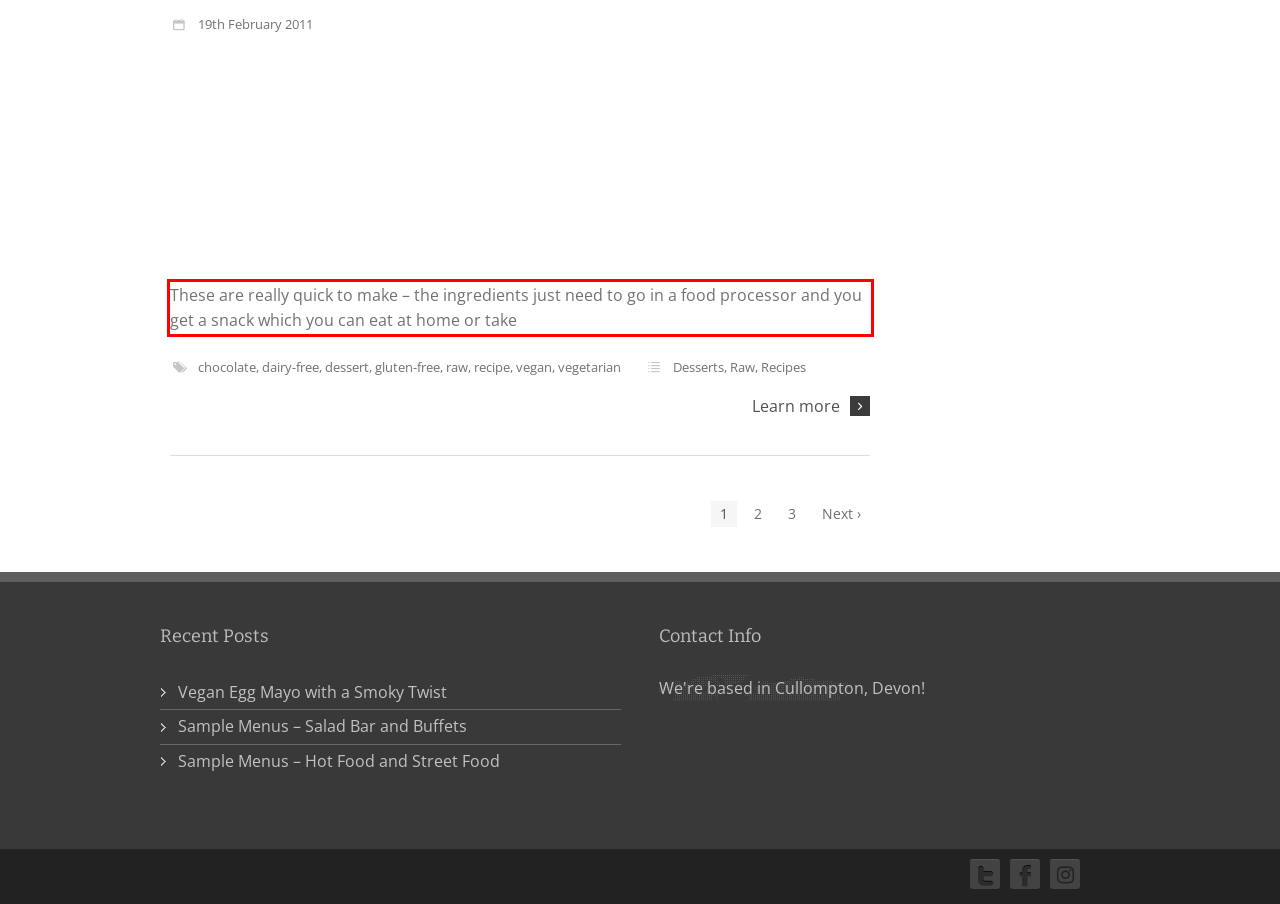Review the screenshot of the webpage and recognize the text inside the red rectangle bounding box. Provide the extracted text content.

These are really quick to make – the ingredients just need to go in a food processor and you get a snack which you can eat at home or take